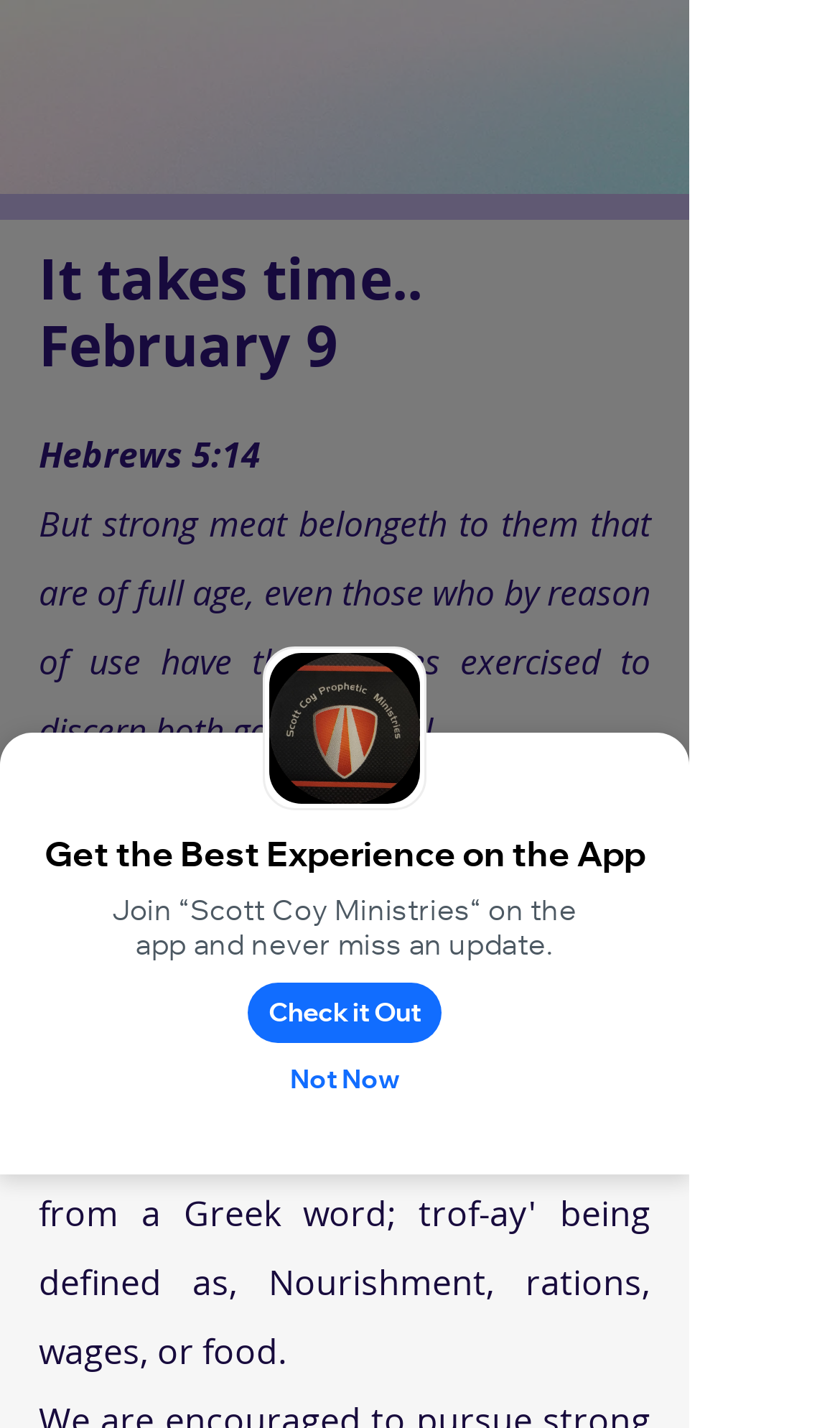Create an elaborate caption for the webpage.

The webpage appears to be a blog or article page, with a focus on a biblical passage. At the top, there is an image taking up about a quarter of the screen. Below the image, there is a section promoting an app, with a heading "Get the Best Experience on the App" and a brief description "Join “Scott Coy Ministries“ on the app and never miss an update." This section also includes two buttons, "Check it Out" and "Not Now", positioned side by side.

To the top right, there is a navigation menu button labeled "Open navigation menu", which when clicked, reveals a dropdown menu with two options, "ME" and "NU". 

The main content of the page is a biblical passage, with a heading "It takes time.. February 9" at the top. The passage is from Hebrews 5:14, which is displayed prominently, followed by the verse text "But strong meat belongeth to them that are of full age, even those who by reason of use have their senses exercised to discern both good and evil." Below this, there is an explanatory text that breaks down the meaning of "strong meat" in the biblical context.